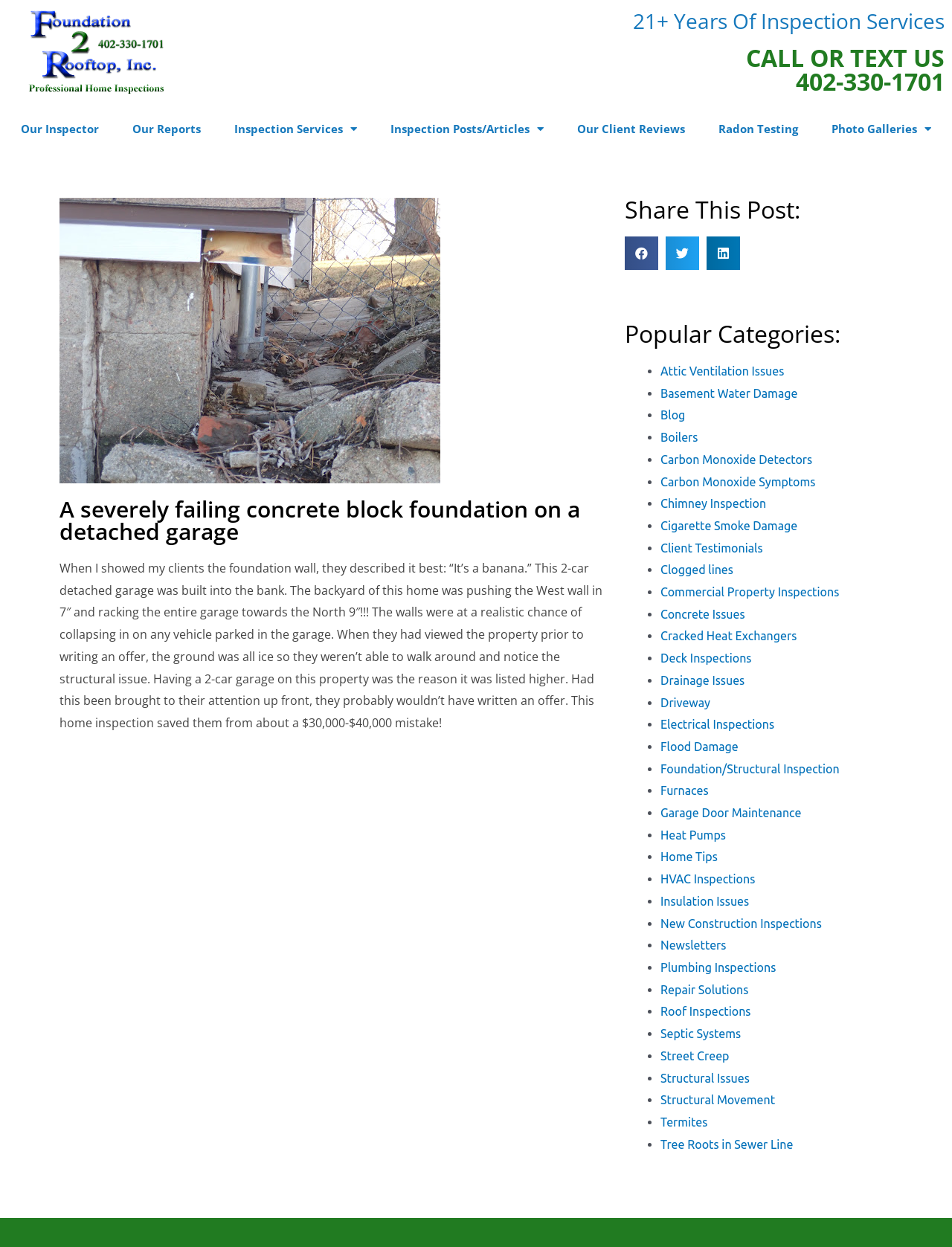Answer the following in one word or a short phrase: 
What is the profession of Greg Wayman?

Home Inspector